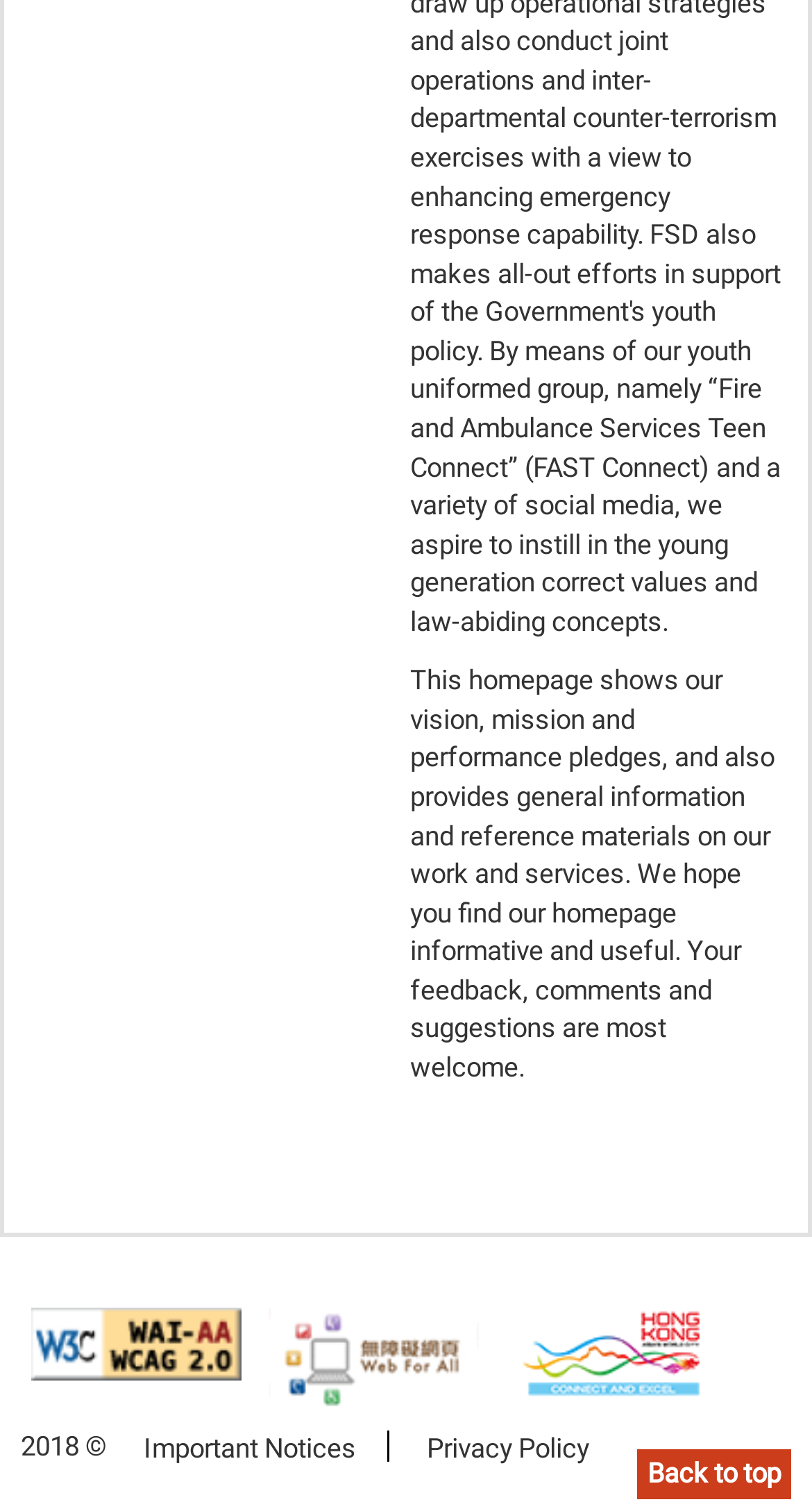Predict the bounding box for the UI component with the following description: "alt="WAI"".

[0.026, 0.87, 0.31, 0.919]